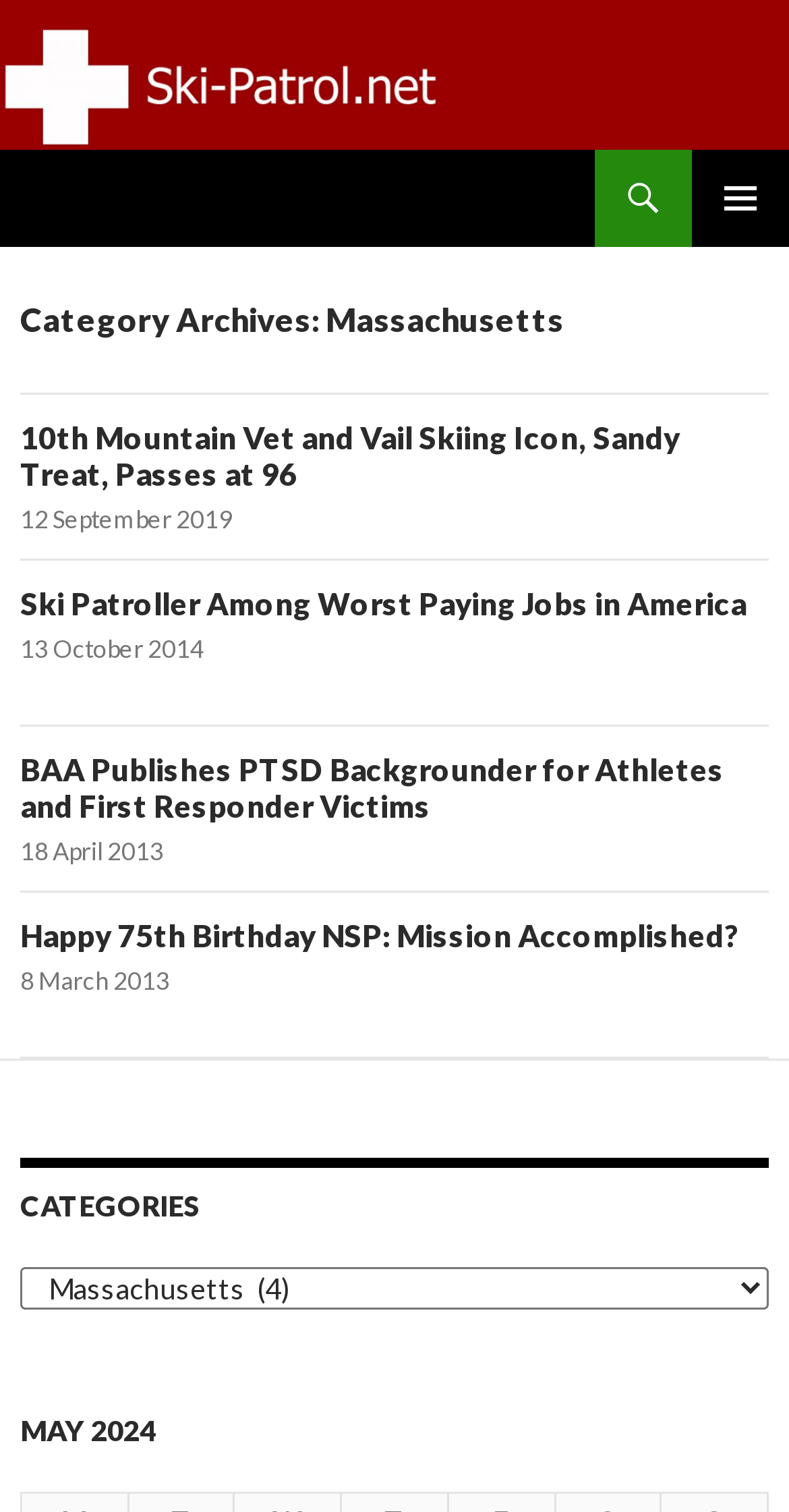Answer briefly with one word or phrase:
How many categories are there on this webpage?

Unknown